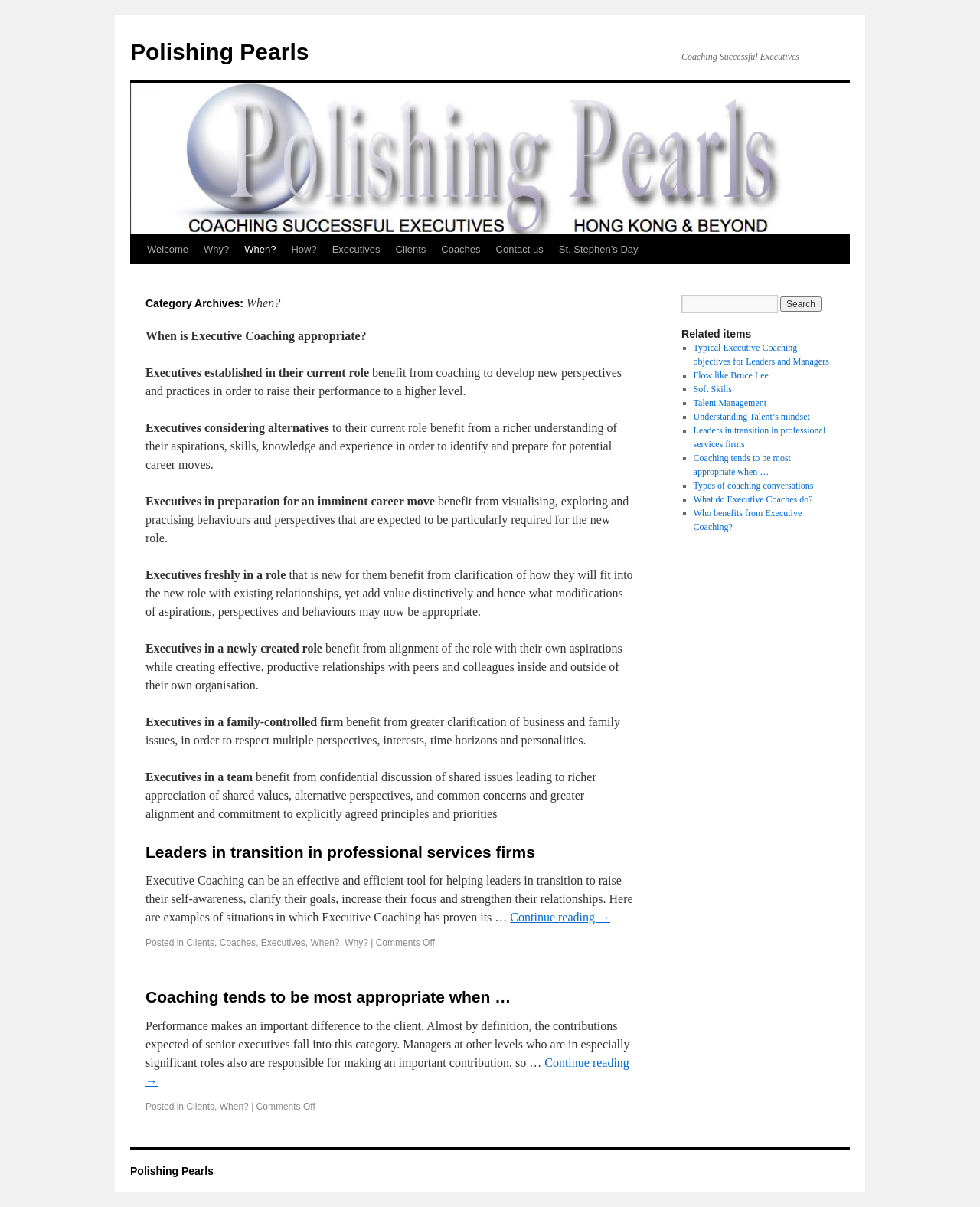Can you provide the bounding box coordinates for the element that should be clicked to implement the instruction: "View the 'Related items'"?

[0.695, 0.271, 0.852, 0.282]